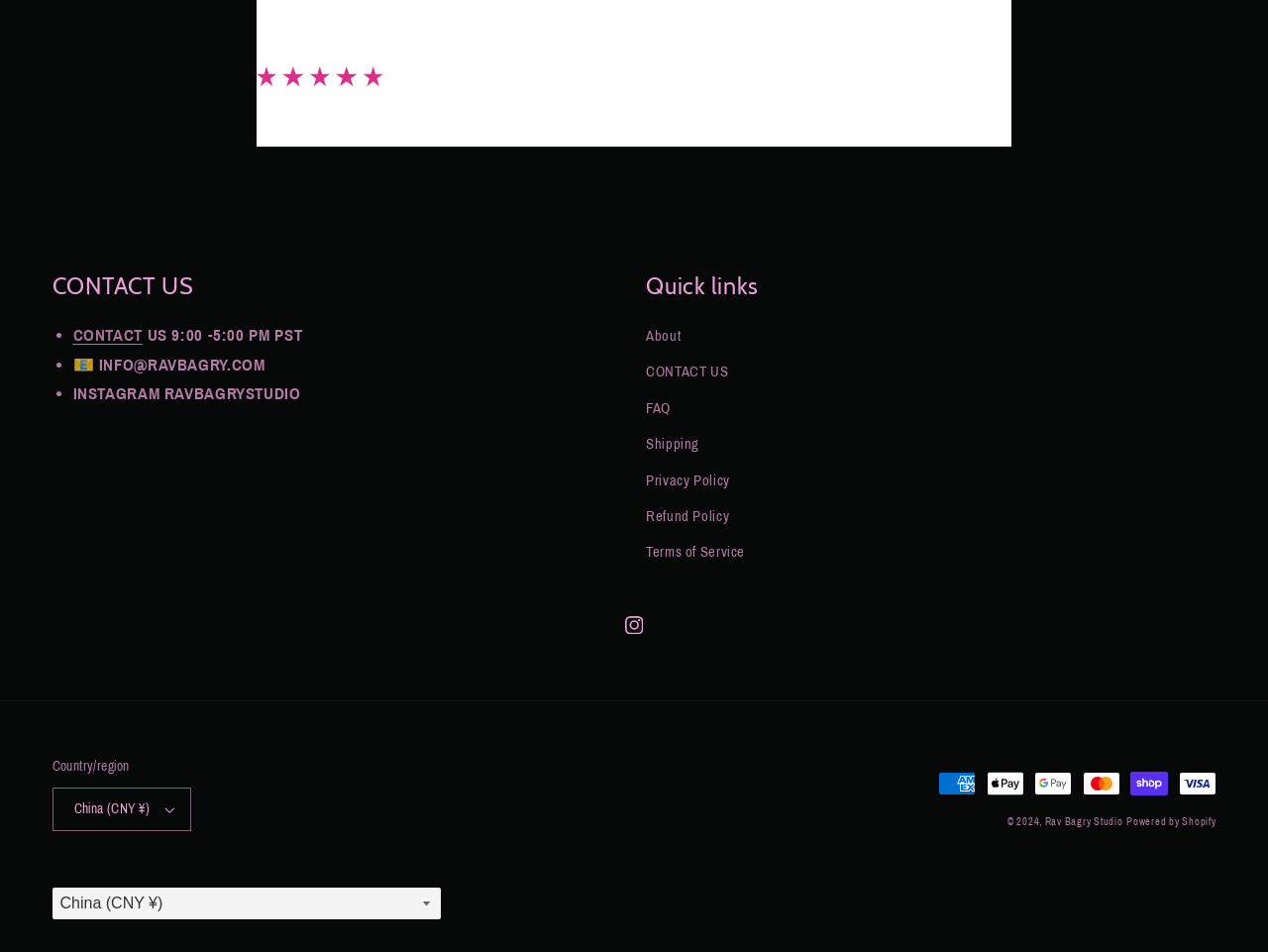What is the contact email address?
Based on the screenshot, answer the question with a single word or phrase.

INFO@RAVBAGRY.COM